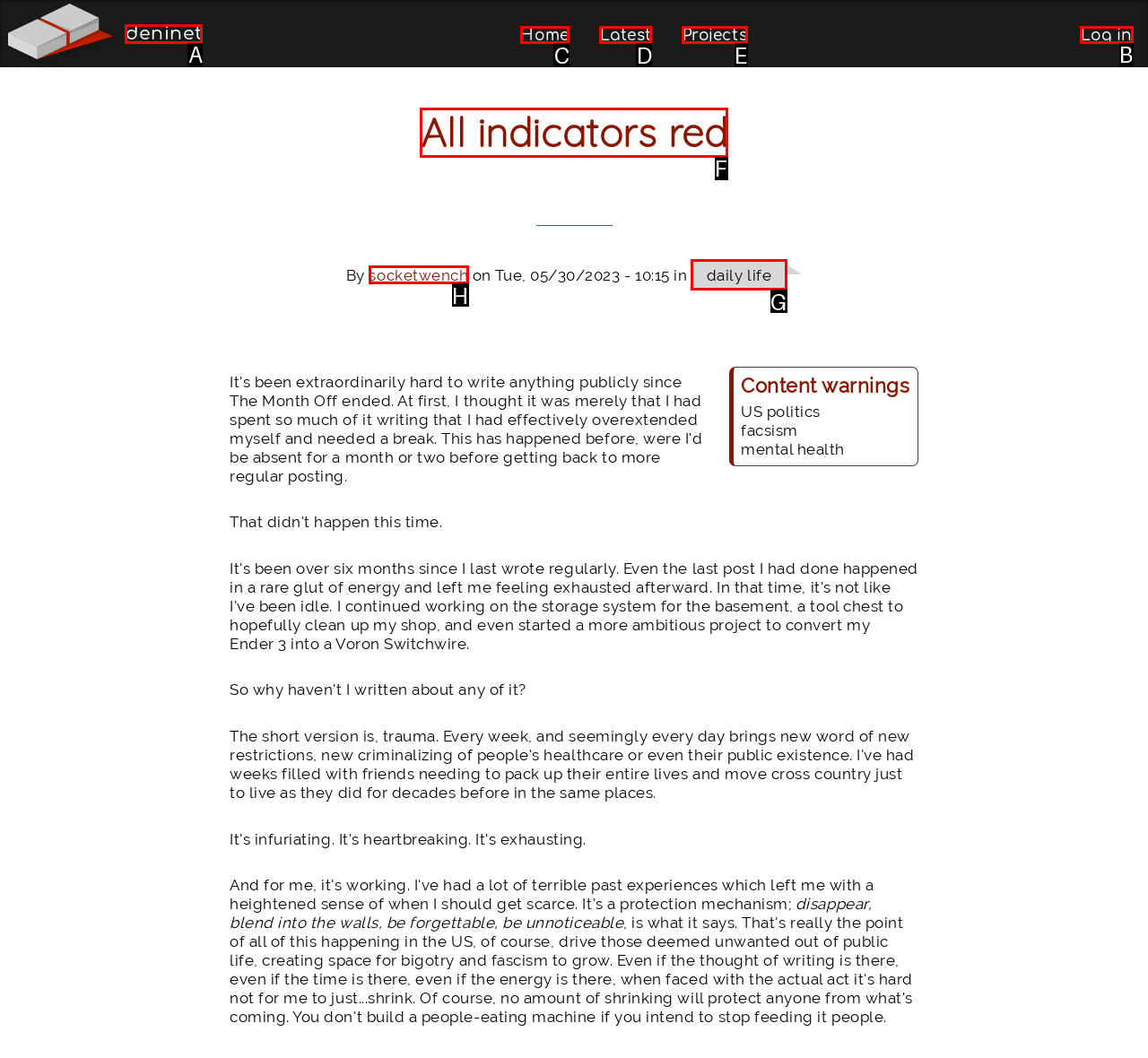Which HTML element should be clicked to perform the following task: Call the phone number
Reply with the letter of the appropriate option.

None